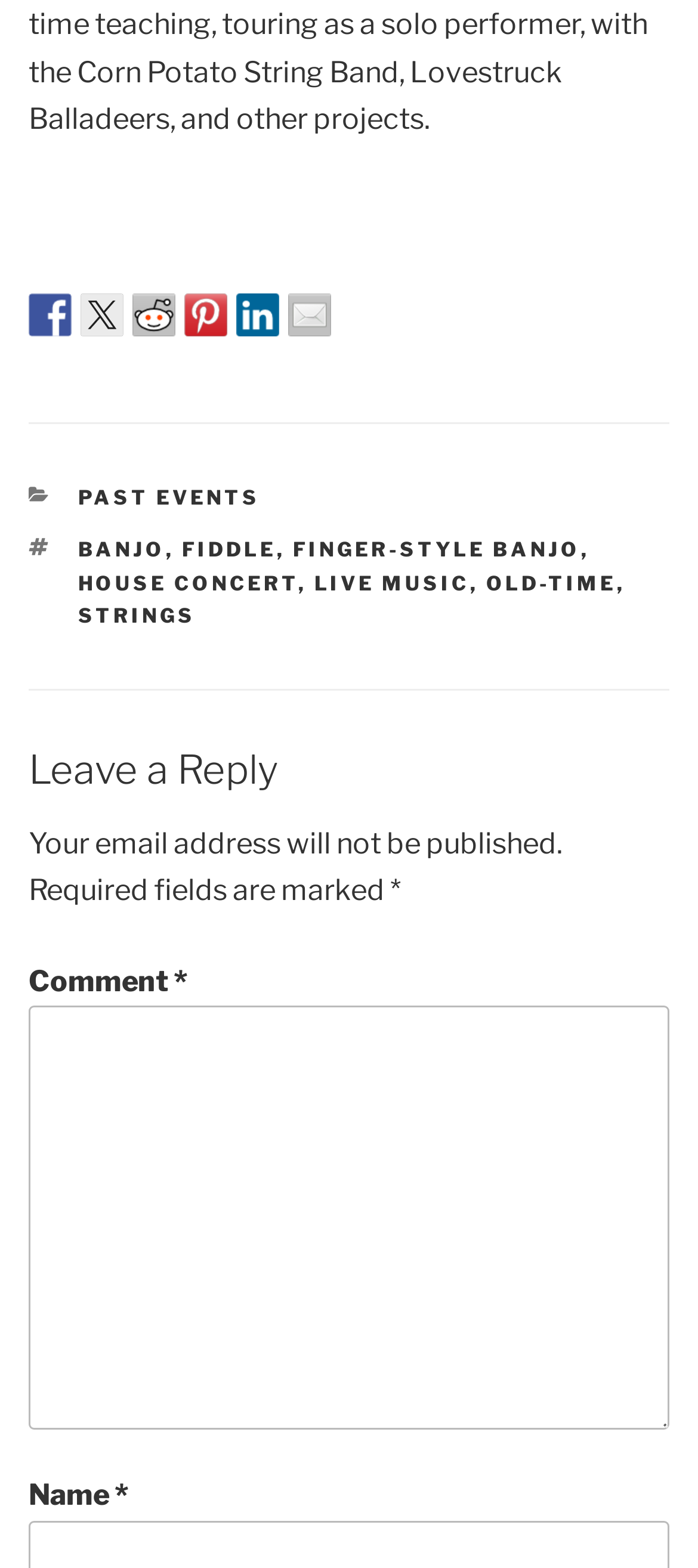What categories are available?
From the screenshot, supply a one-word or short-phrase answer.

PAST EVENTS, TAGS